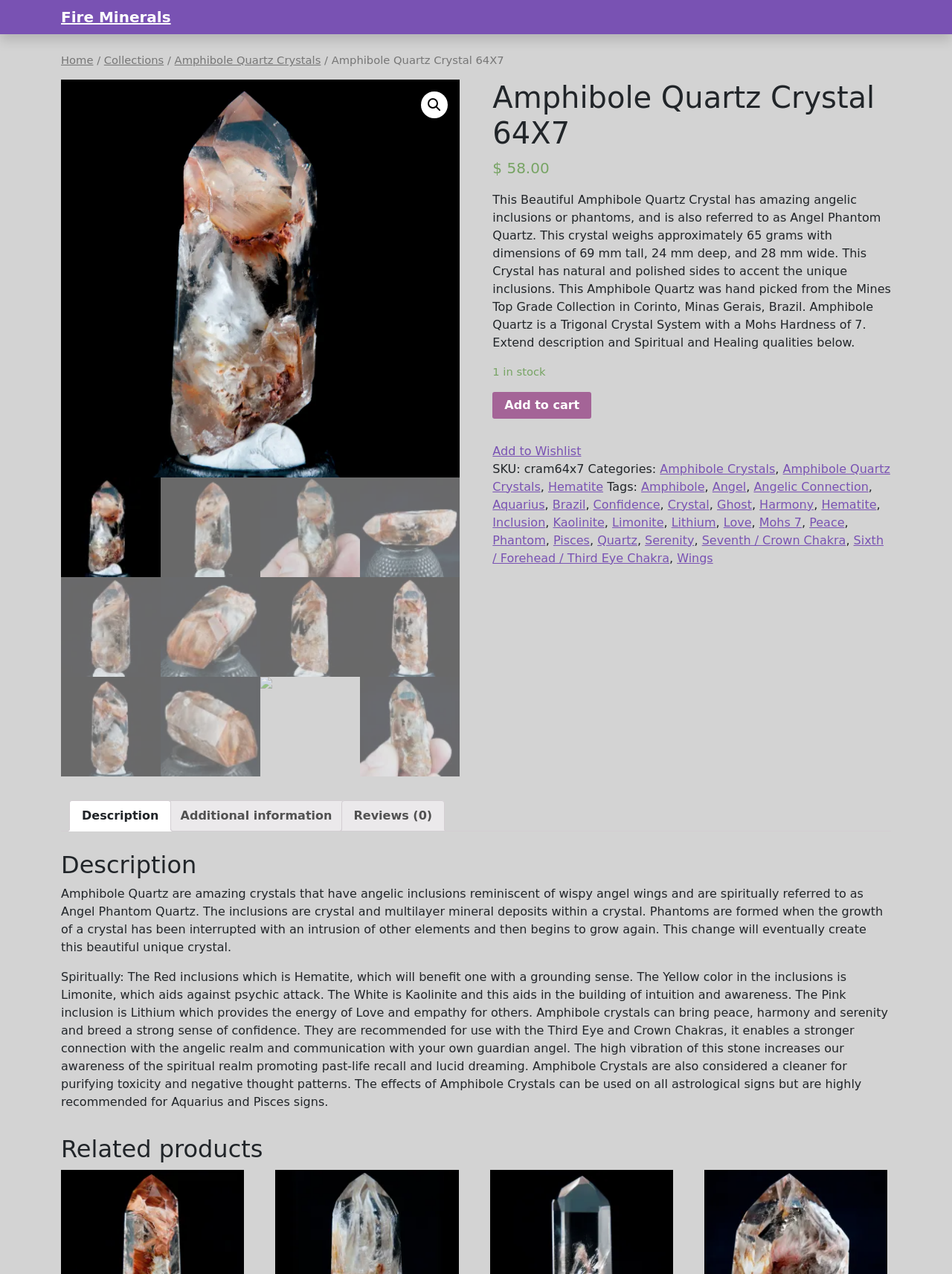What is the category of the crystal?
Using the image, provide a detailed and thorough answer to the question.

I determined the answer by looking at the categories listed under the 'Categories:' heading, which includes 'Amphibole Crystals' and 'Amphibole Quartz Crystals'.